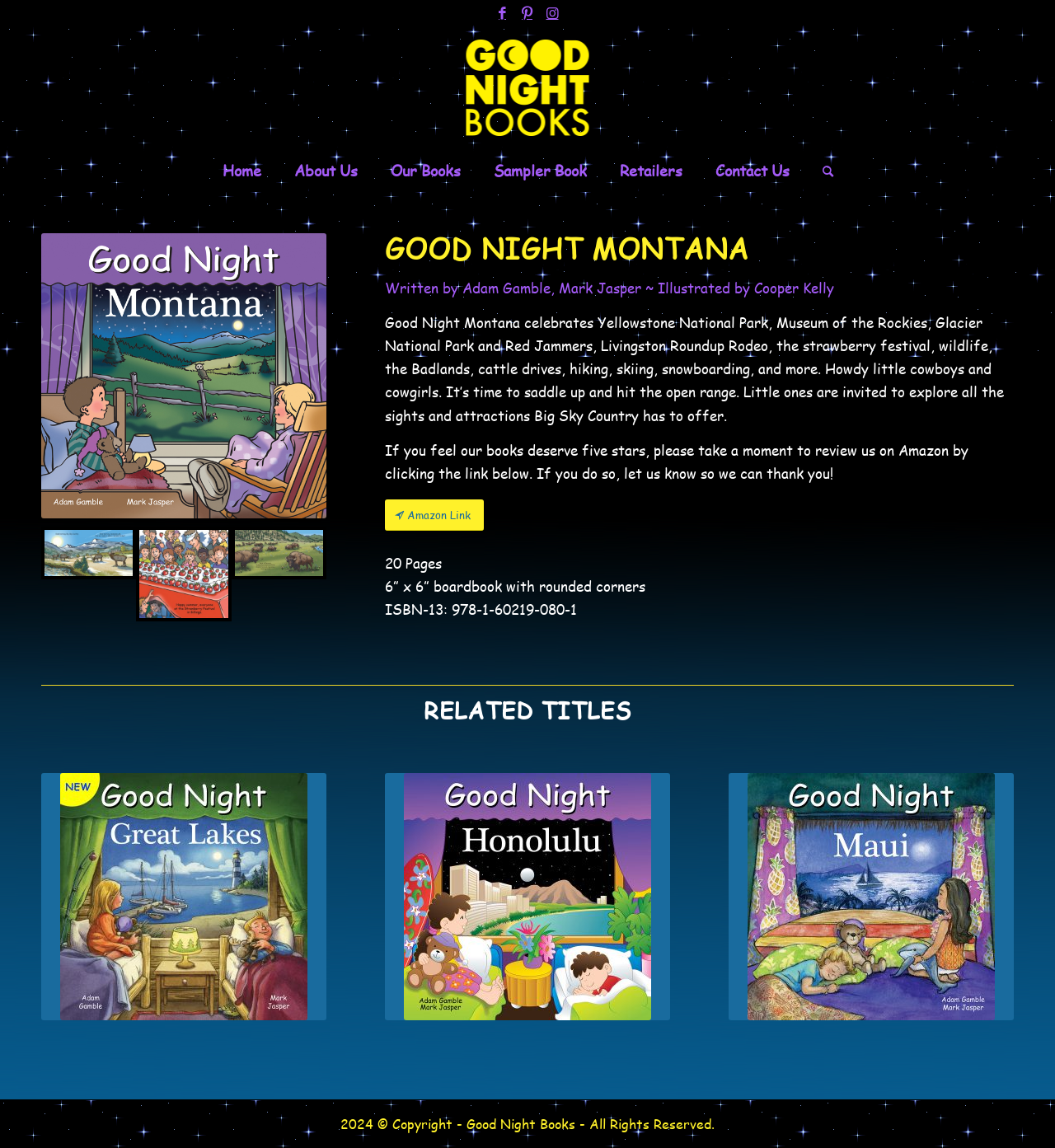Specify the bounding box coordinates of the element's area that should be clicked to execute the given instruction: "Search on the website". The coordinates should be four float numbers between 0 and 1, i.e., [left, top, right, bottom].

[0.764, 0.131, 0.805, 0.167]